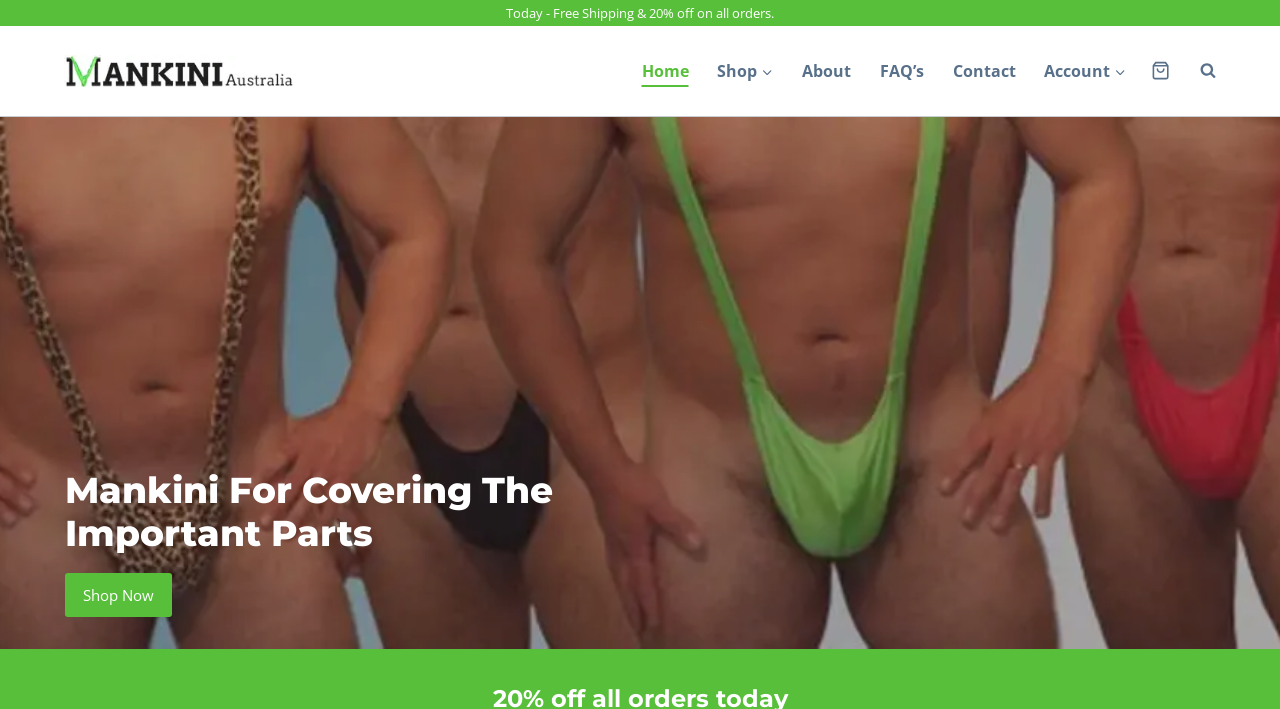Write an elaborate caption that captures the essence of the webpage.

The webpage is about Mankini Australia, a company that offers high-quality mankinis with free shipping and a 20% discount. At the top of the page, there is a logo of Mankini Australia, accompanied by a link to the website's homepage. Below the logo, there is a navigation menu with links to various sections, including Home, Shop, About, FAQ's, Contact, and Account. Each of these links has a corresponding button to expand or collapse the child menu.

To the right of the navigation menu, there is a shopping cart button with an image of a cart. Next to the shopping cart button, there is a search form button that, when expanded, displays a heading "Mankini For Covering The Important Parts" and a "Shop Now" link.

Above the navigation menu, there is a static text announcing "Today - Free Shipping & 20% off on all orders." The page also features a prominent call-to-action, encouraging visitors to check out their mankini products, with many styles available.